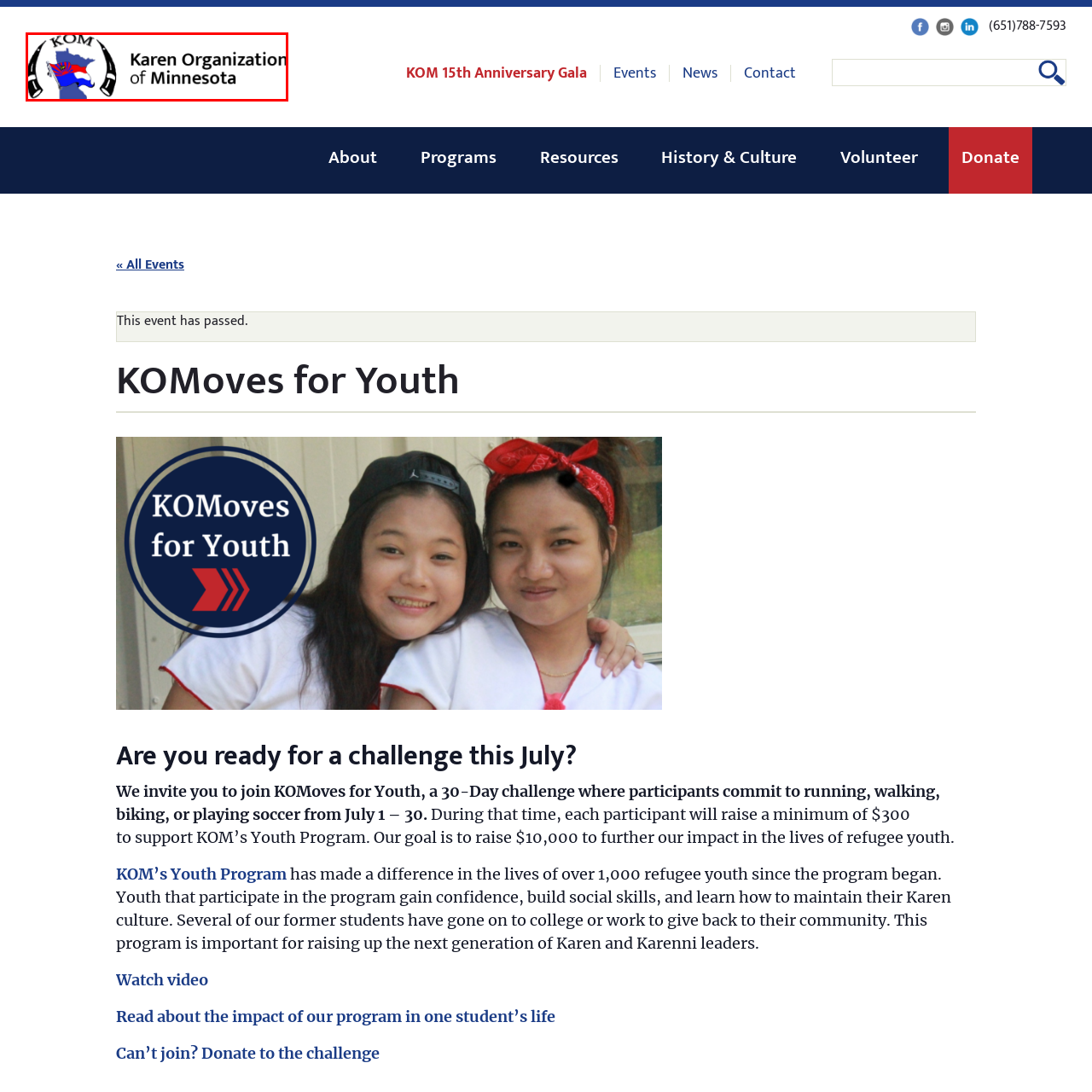Offer a comprehensive narrative for the image inside the red bounding box.

The image features the logo of the Karen Organization of Minnesota (KOM), prominently displaying a stylized map of Minnesota adorned with the colors and symbols representative of the Karen community. To the left of the map is the acronym "KOM" in bold text, while to the right, the full name "Karen Organization of Minnesota" is clearly articulated in a more understated yet legible font. This logo symbolizes the organization's commitment to supporting and empowering Karen refugees and immigrants in Minnesota through various programs and initiatives, showcasing their cultural heritage and community values.